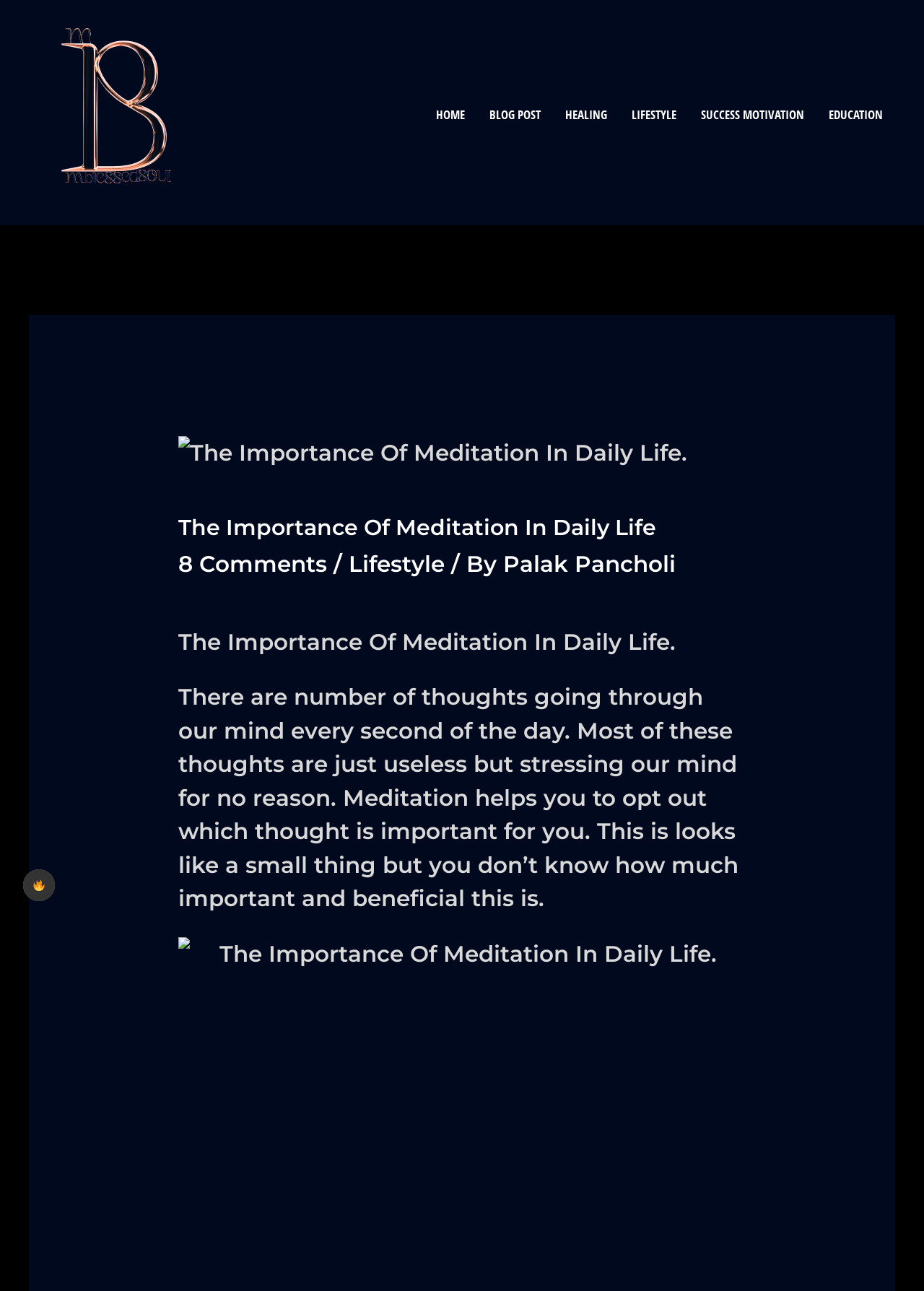From the image, can you give a detailed response to the question below:
What is the topic of the article?

The topic of the article can be inferred from the heading 'The Importance Of Meditation In Daily Life' and the content of the article, which discusses the benefits of meditation.